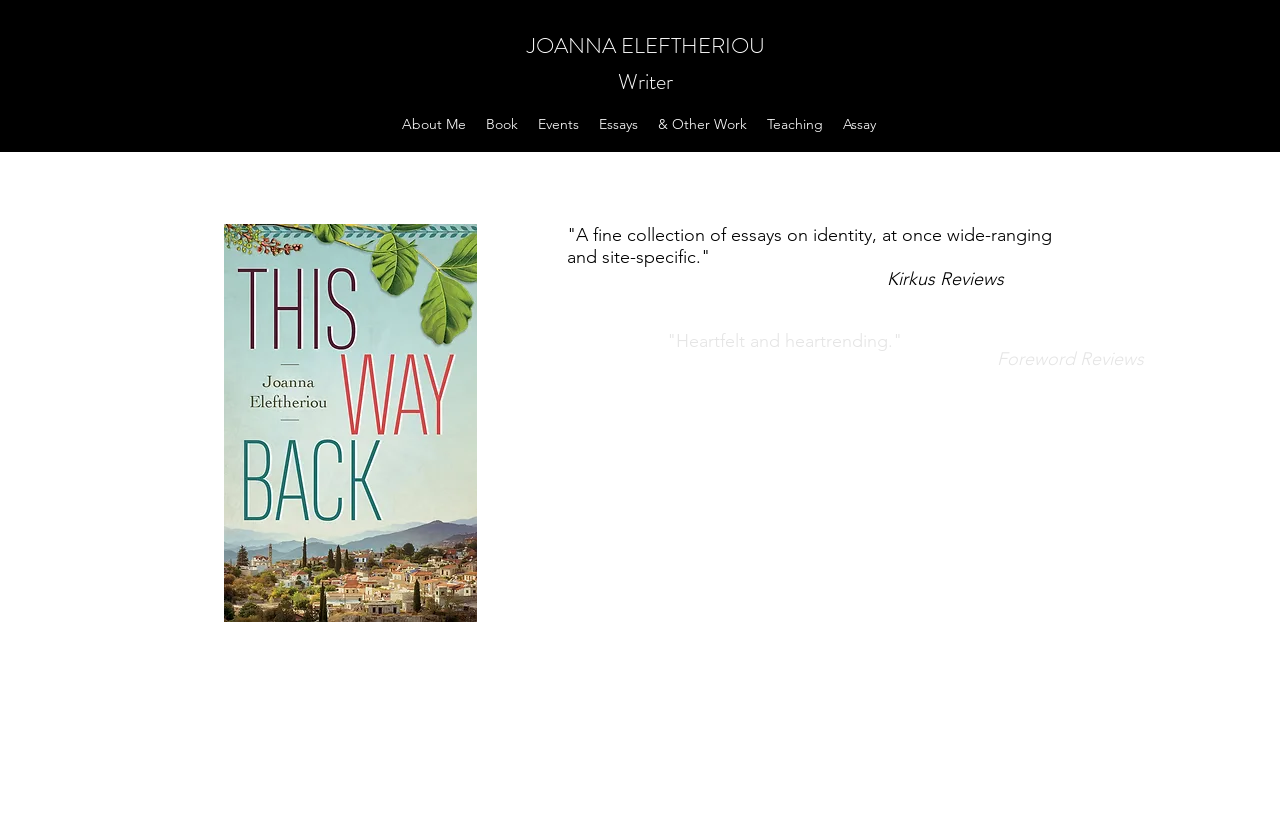Locate the bounding box coordinates for the element described below: "About Me". The coordinates must be four float values between 0 and 1, formatted as [left, top, right, bottom].

[0.306, 0.131, 0.372, 0.167]